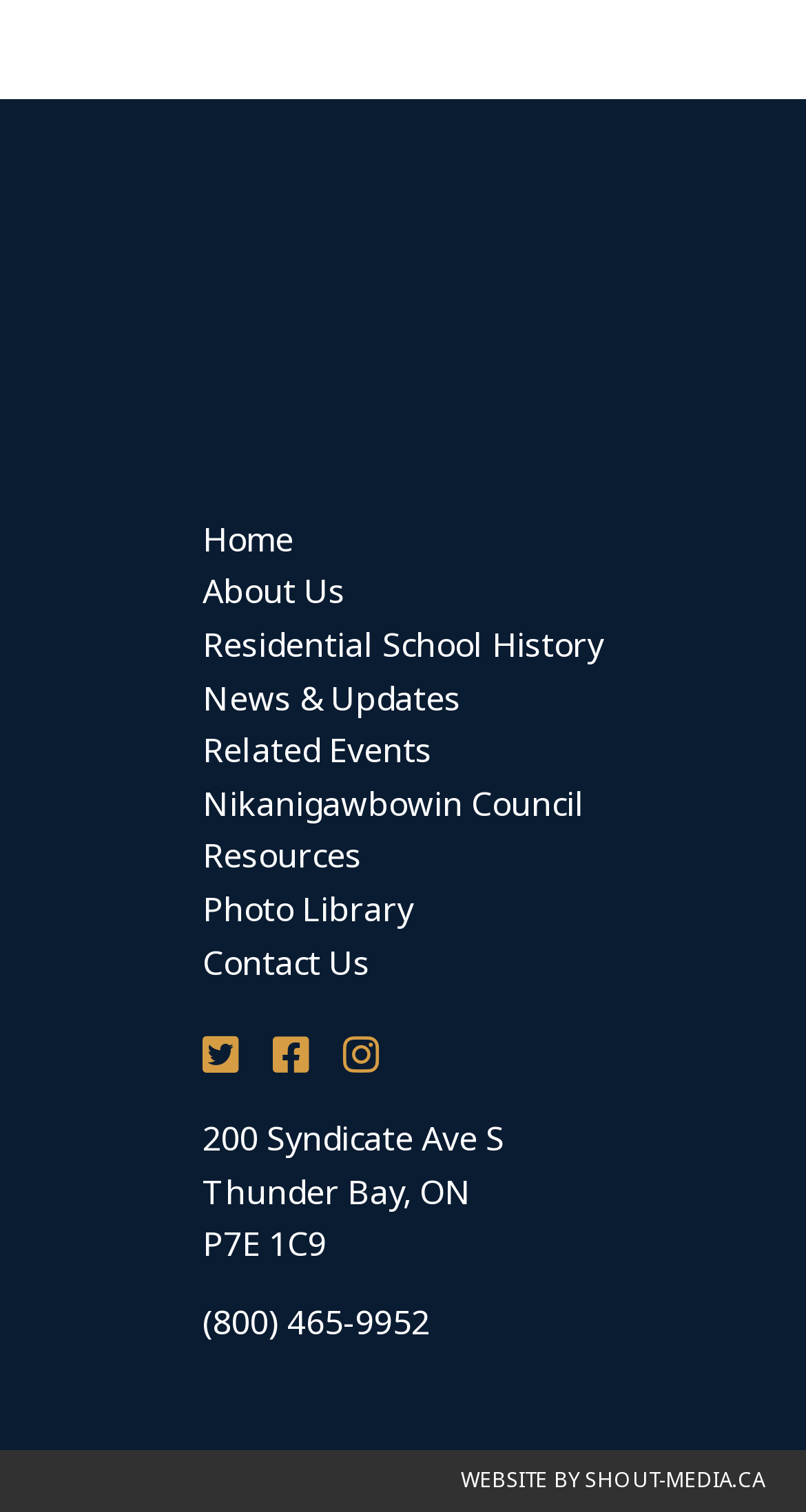How many navigation links are there?
Refer to the image and provide a one-word or short phrase answer.

11